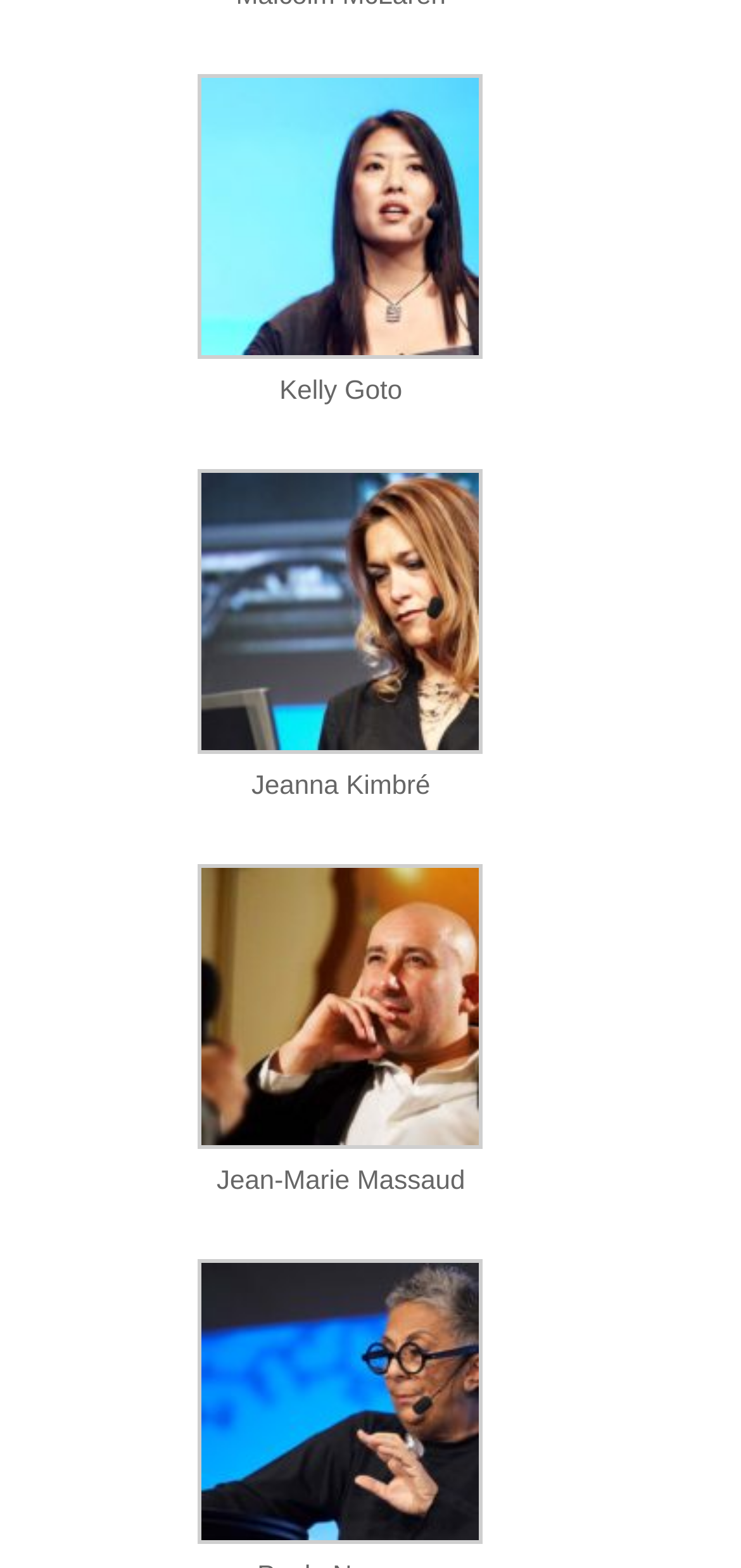What is the position of the third image?
Please give a detailed and elaborate explanation in response to the question.

I compared the y1 and y2 coordinates of the bounding boxes of the second and third 'figure' elements. The y1 and y2 coordinates of the third 'figure' element are greater than those of the second 'figure' element, which means the third image is positioned below the second image.